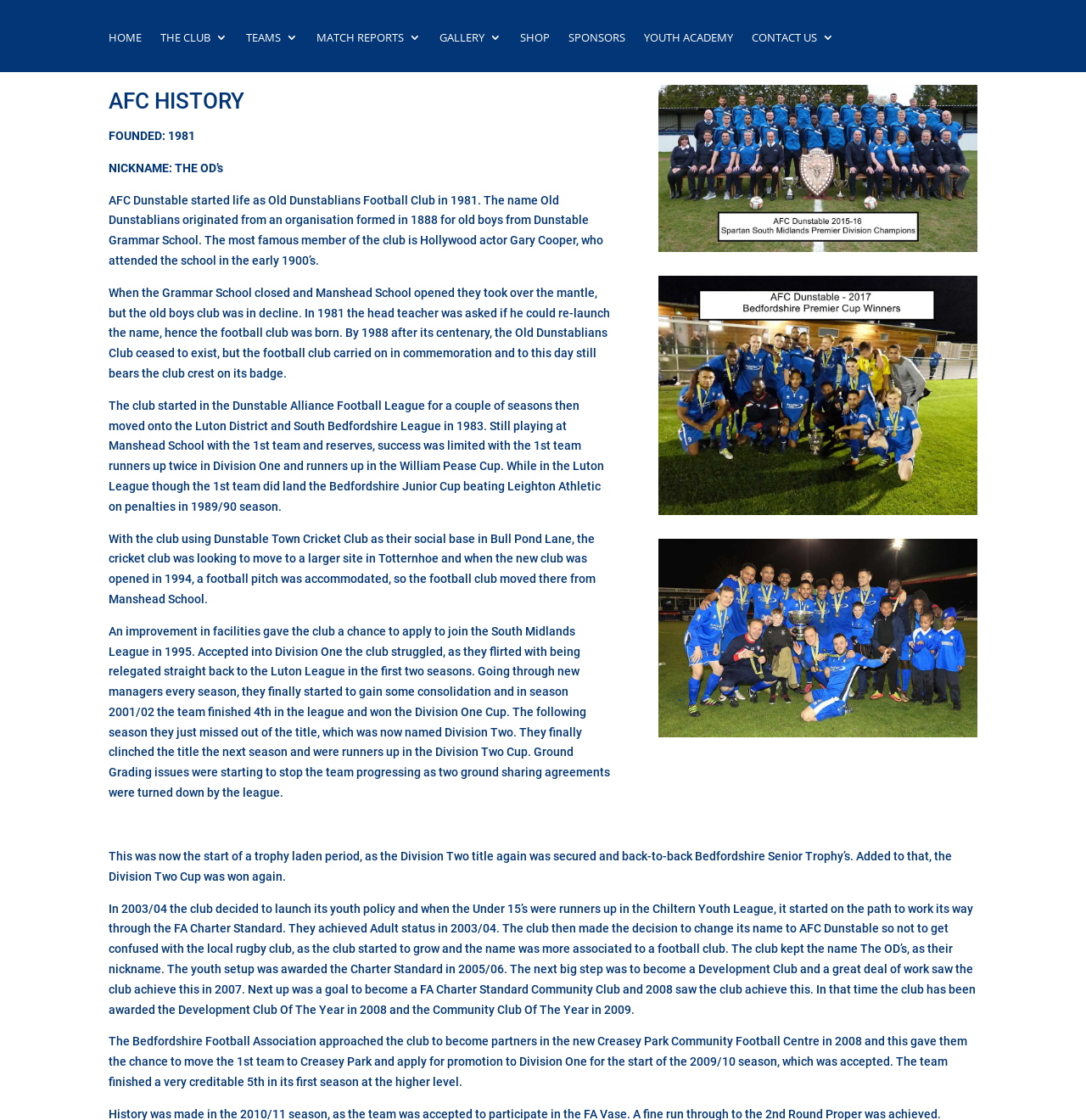Answer the question below in one word or phrase:
What is the name of the league that AFC Dunstable joined in 1995?

South Midlands League